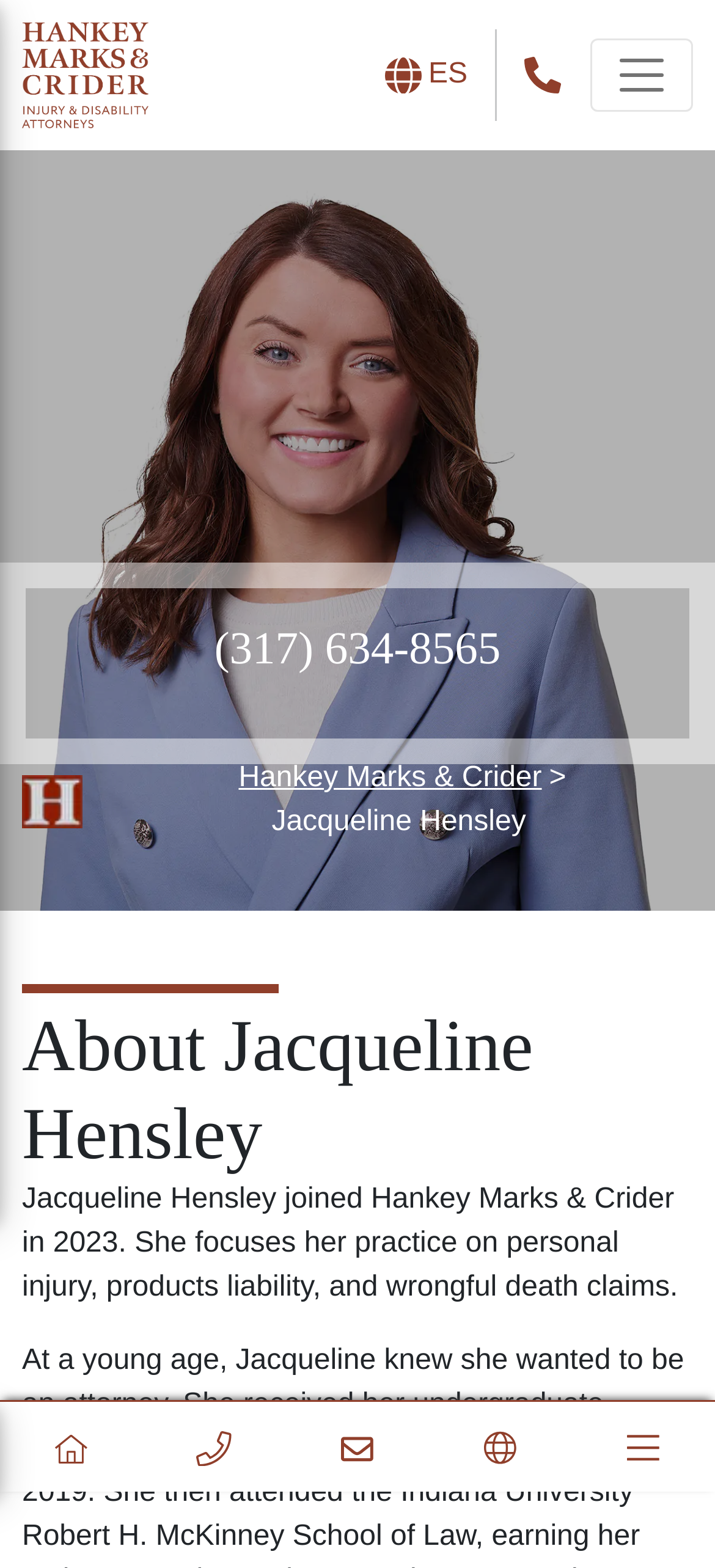Find the bounding box of the element with the following description: "Camdyn". The coordinates must be four float numbers between 0 and 1, formatted as [left, top, right, bottom].

None